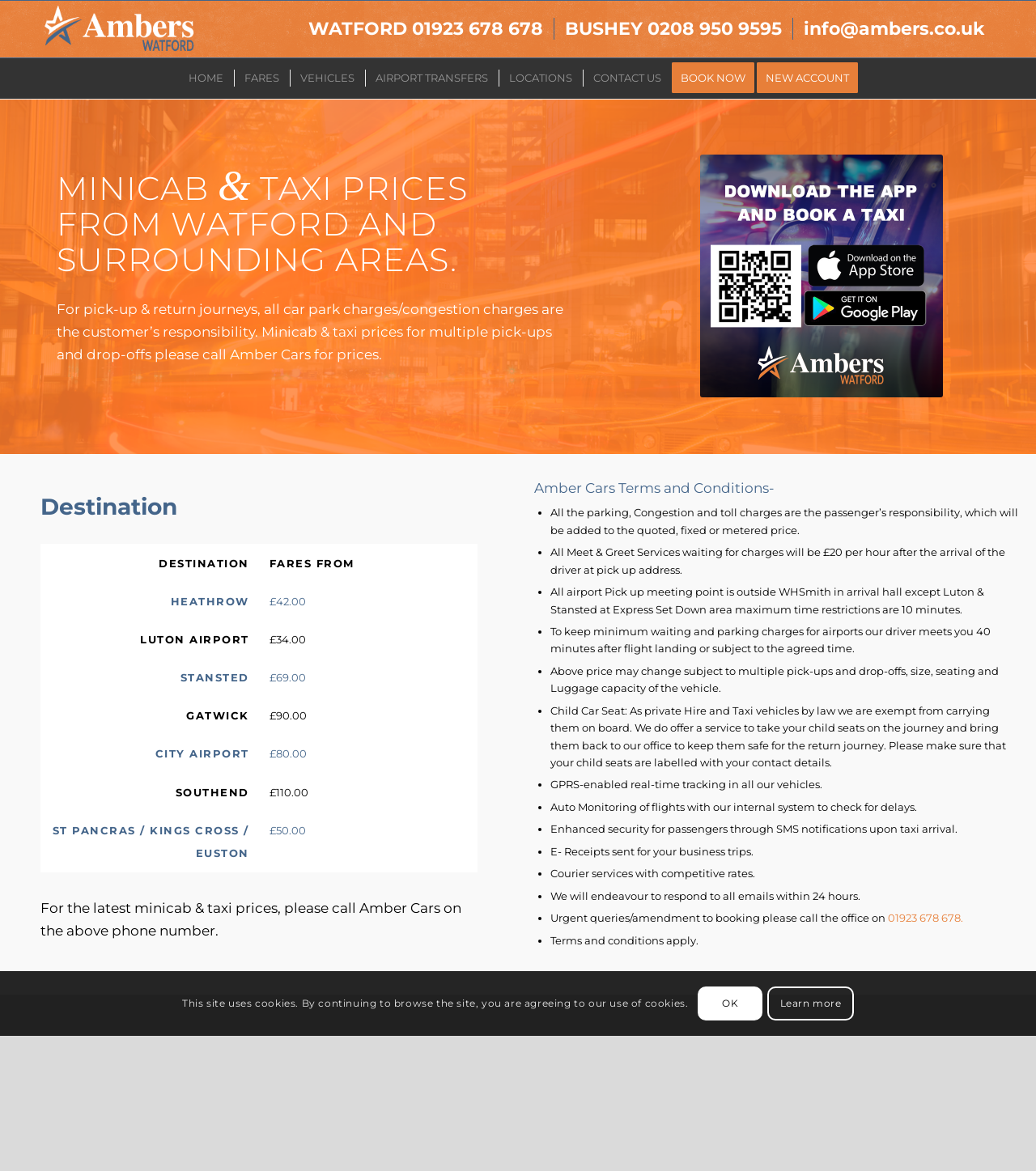Locate the bounding box coordinates of the element that should be clicked to execute the following instruction: "Call the phone number for Watford".

[0.288, 0.001, 0.534, 0.049]